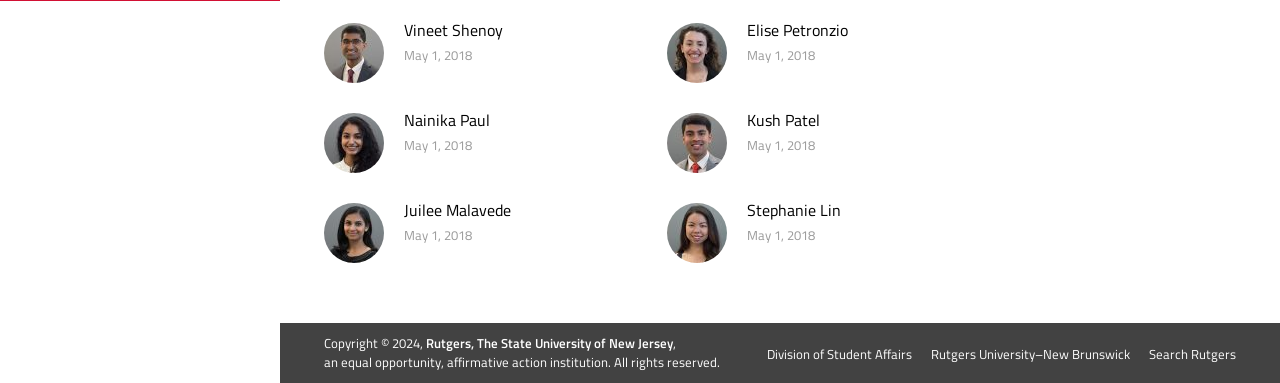Determine the bounding box coordinates of the clickable region to follow the instruction: "View Elise Petronzio's profile".

[0.583, 0.046, 0.662, 0.108]